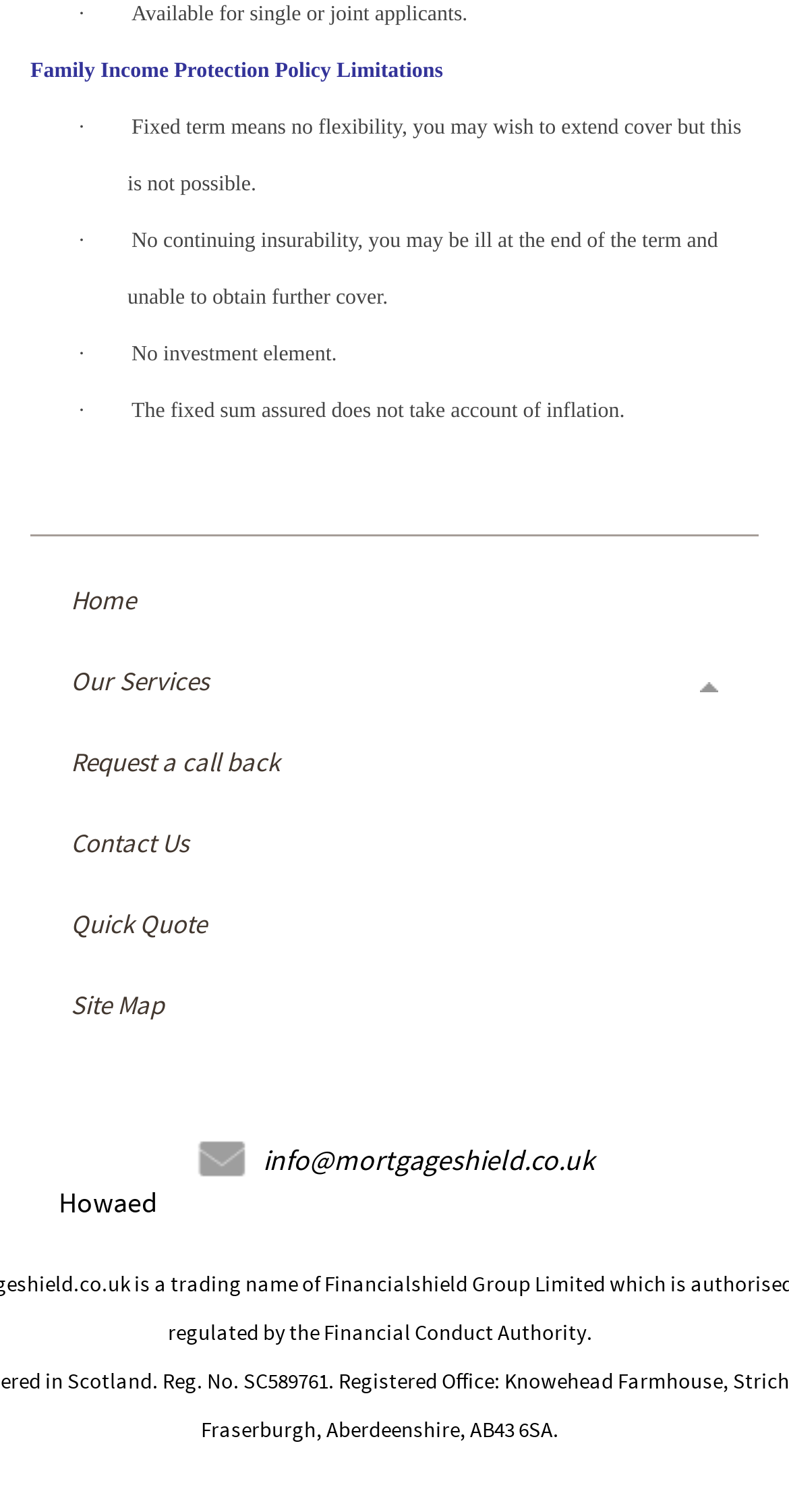Refer to the element description Request a call back and identify the corresponding bounding box in the screenshot. Format the coordinates as (top-left x, top-left y, bottom-right x, bottom-right y) with values in the range of 0 to 1.

[0.038, 0.481, 0.962, 0.507]